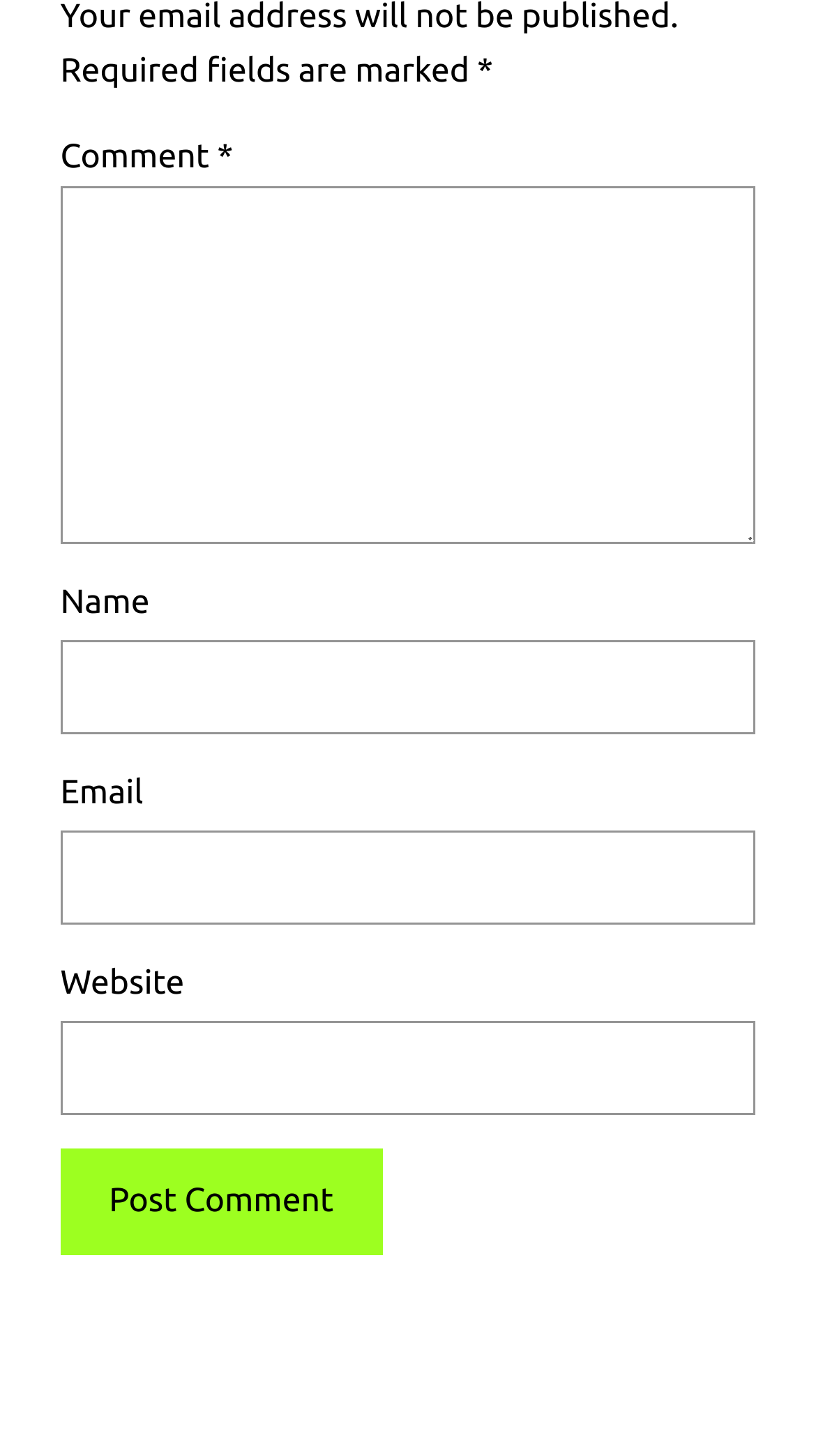What is the purpose of the asterisk symbol?
From the image, respond using a single word or phrase.

Indicates required fields